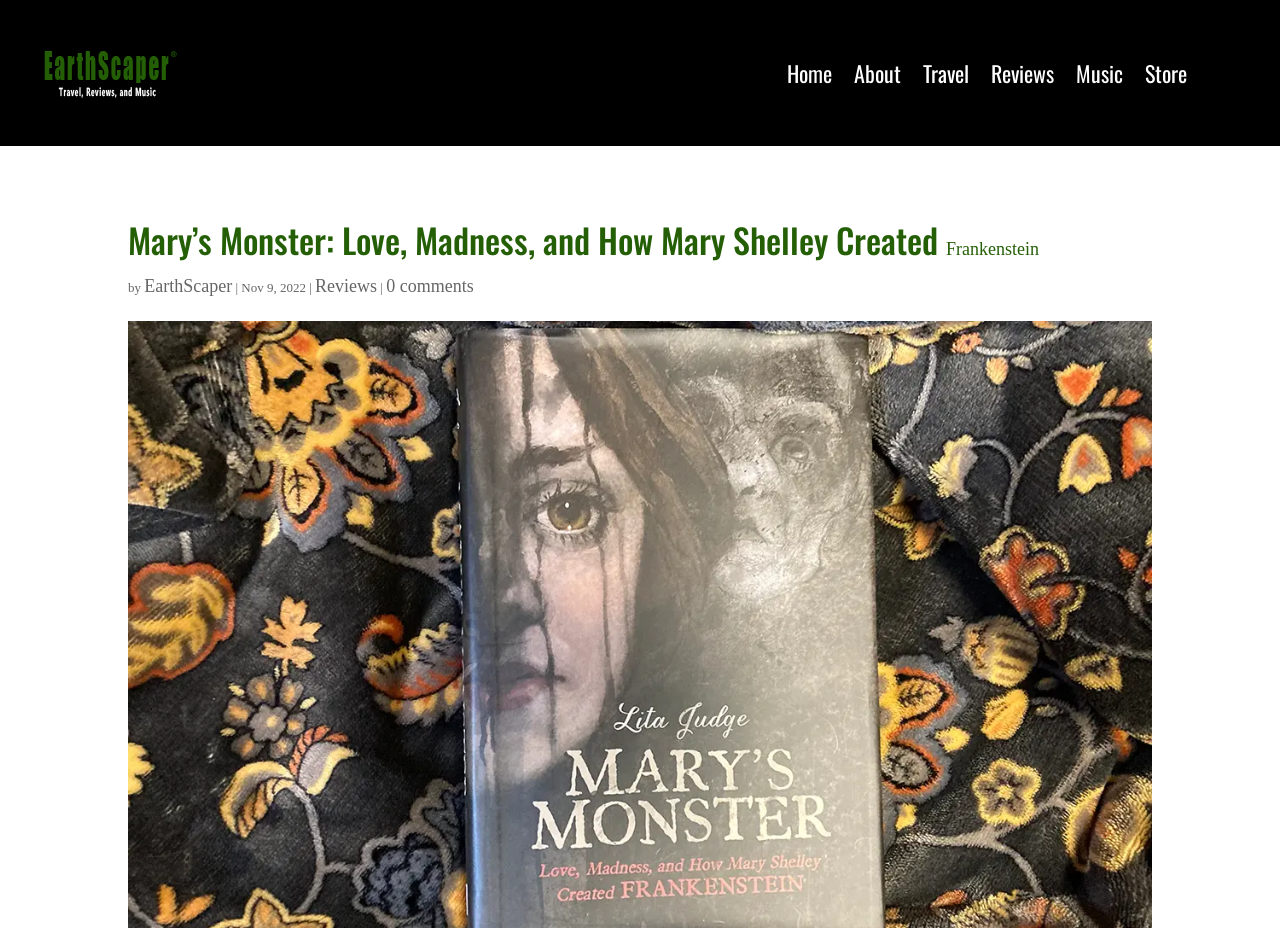Identify the bounding box coordinates for the UI element described by the following text: "Home". Provide the coordinates as four float numbers between 0 and 1, in the format [left, top, right, bottom].

[0.615, 0.028, 0.65, 0.13]